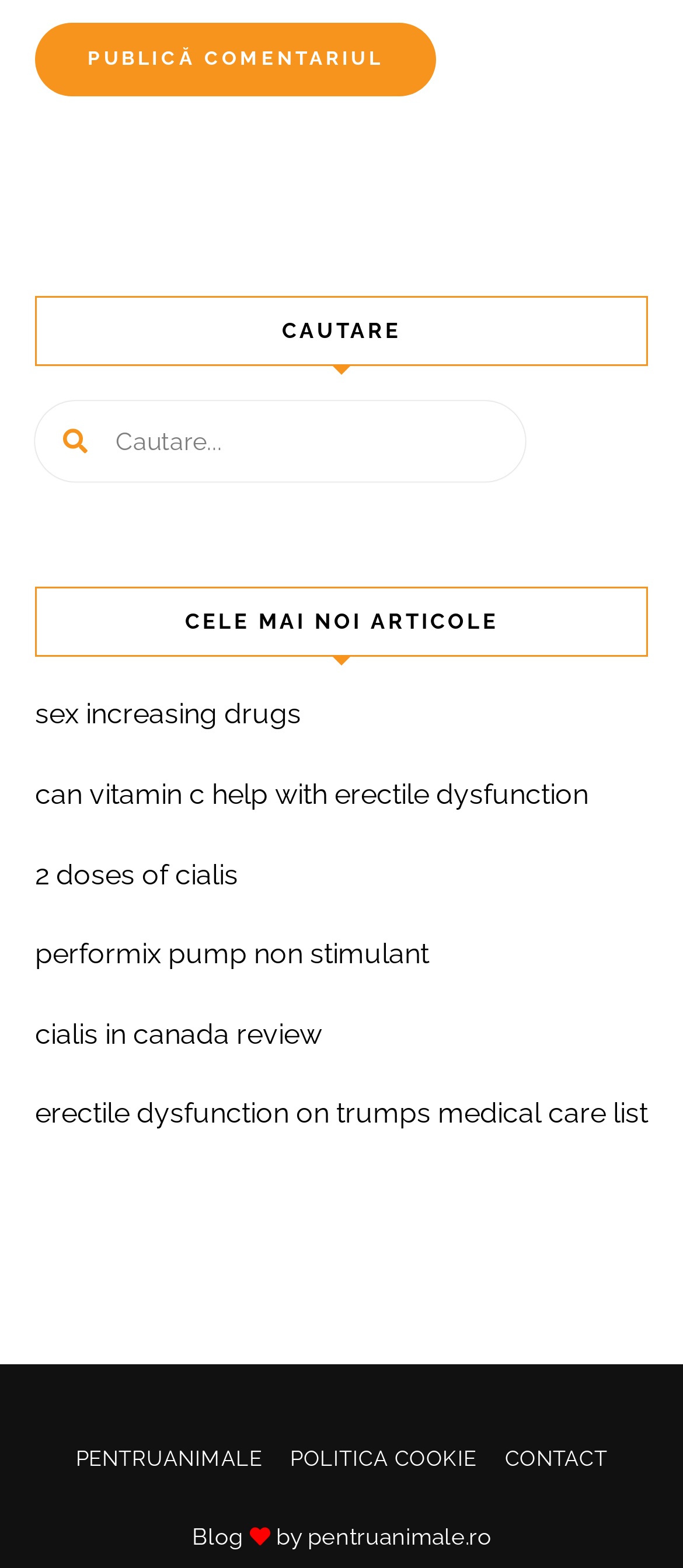Give a short answer using one word or phrase for the question:
What is the name of the blog?

Blog